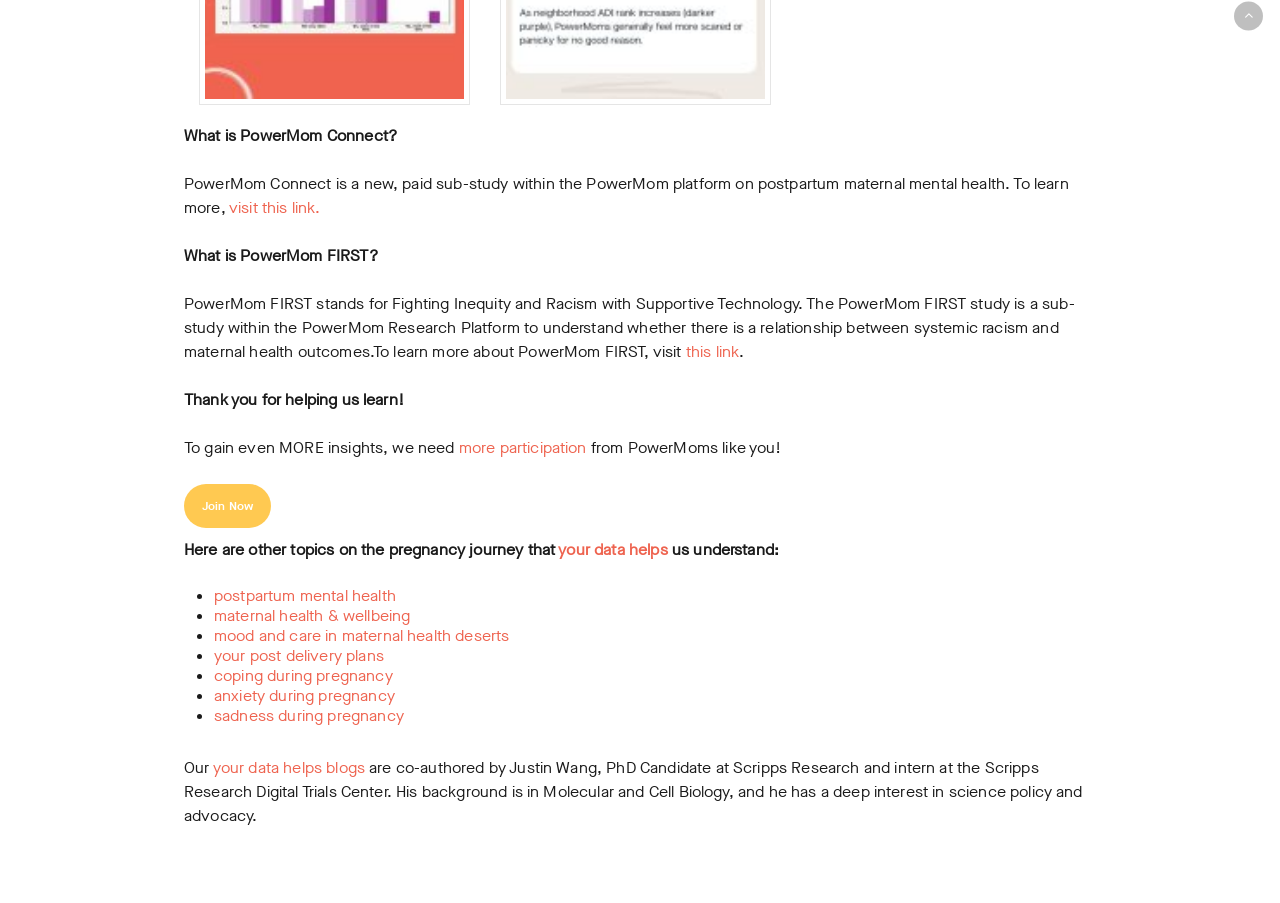What is PowerMom Connect?
Carefully analyze the image and provide a thorough answer to the question.

Based on the StaticText element with ID 351, PowerMom Connect is a paid sub-study within the PowerMom platform that focuses on postpartum maternal mental health.